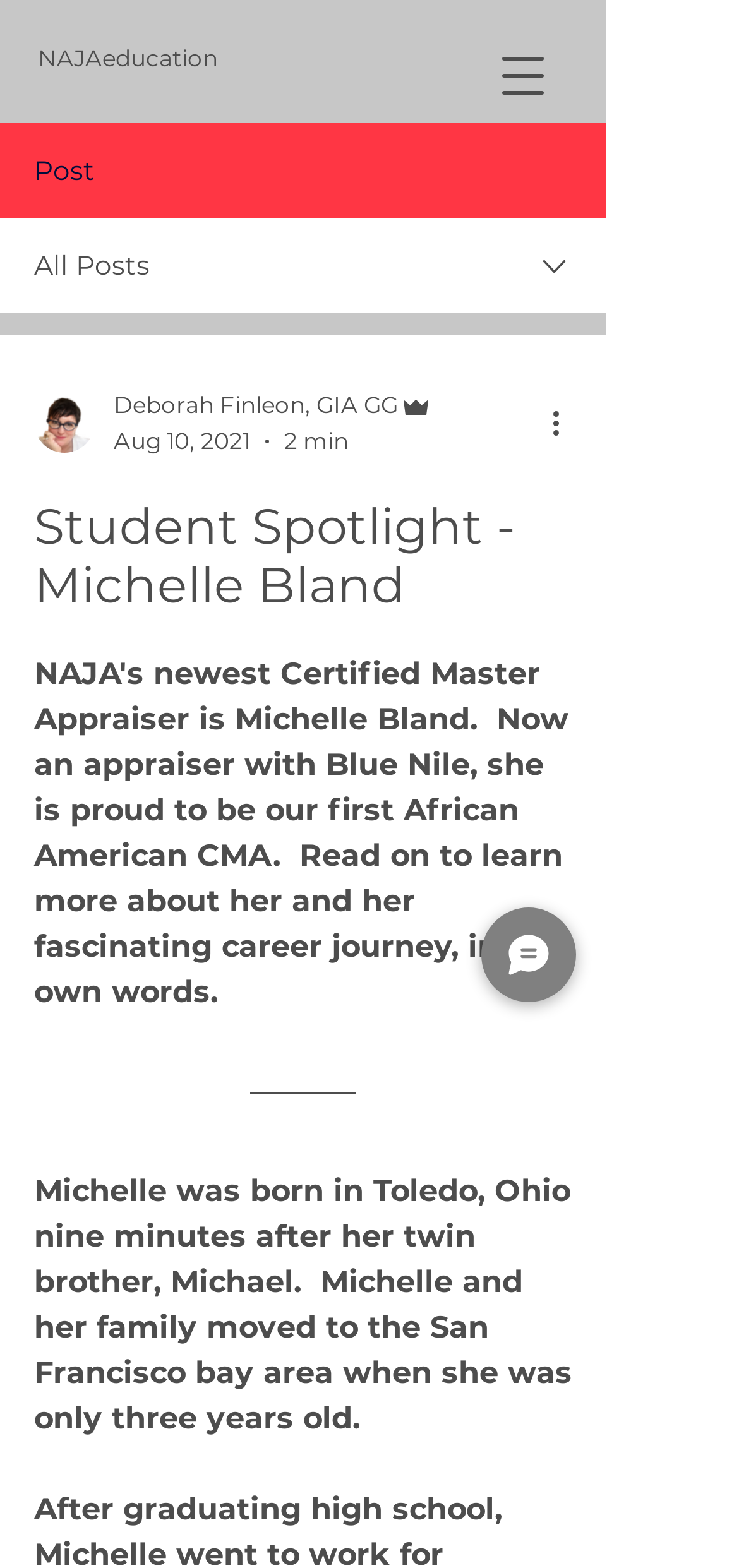Identify and provide the main heading of the webpage.

Student Spotlight - Michelle Bland